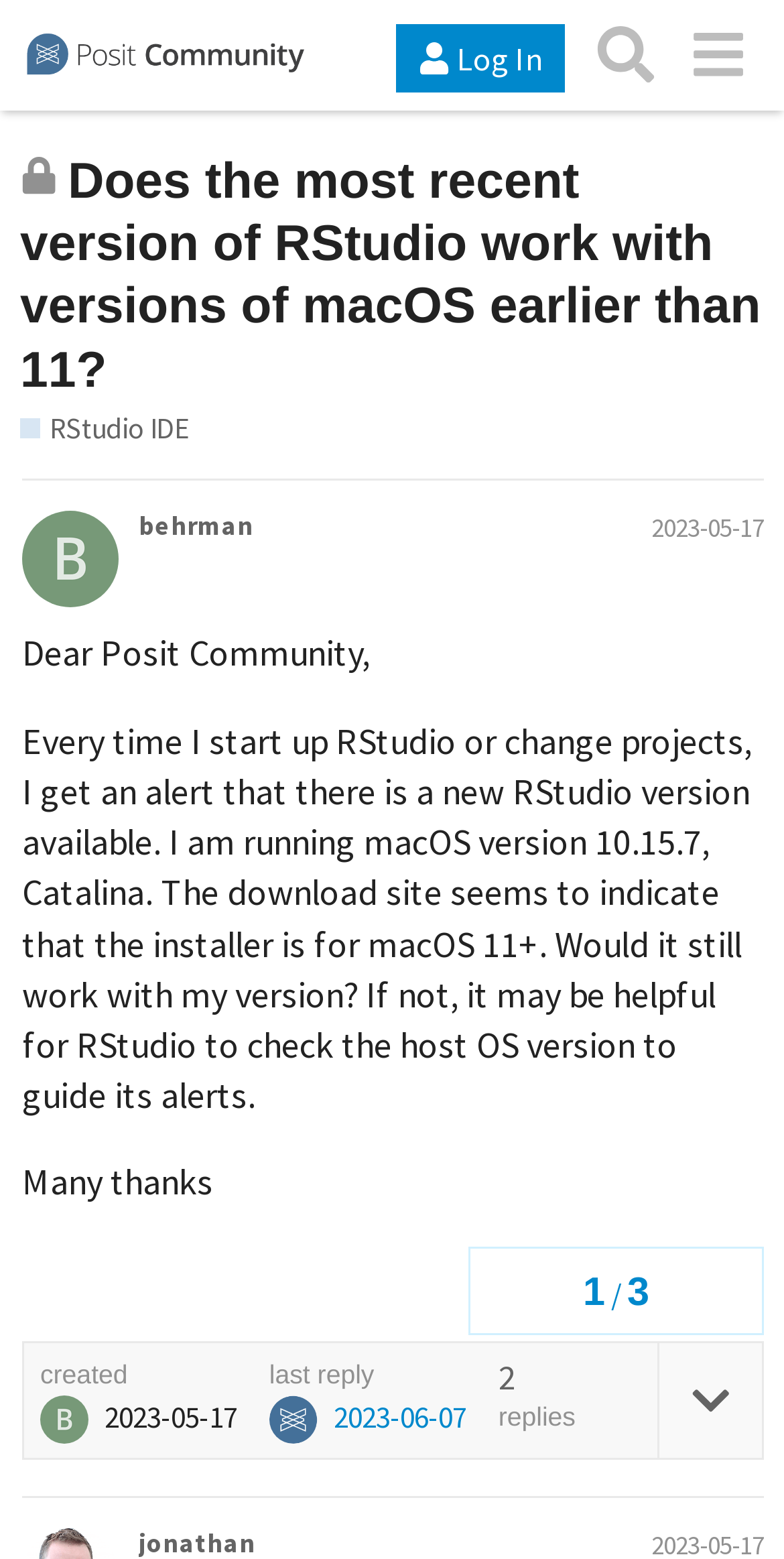Determine the bounding box coordinates for the clickable element required to fulfill the instruction: "Log in to the Posit Community". Provide the coordinates as four float numbers between 0 and 1, i.e., [left, top, right, bottom].

[0.506, 0.015, 0.721, 0.06]